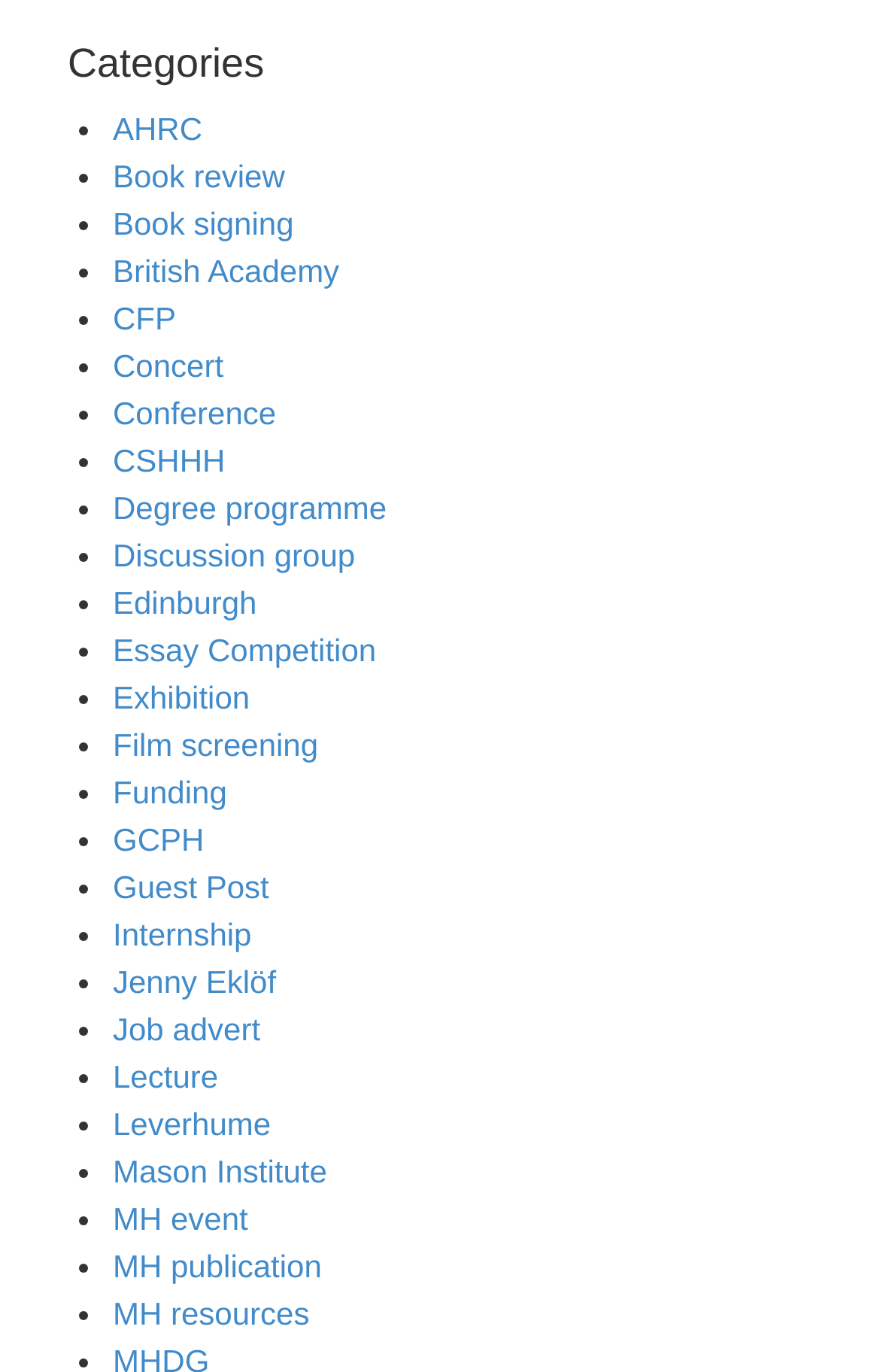What is the last category listed? Look at the image and give a one-word or short phrase answer.

MH resources